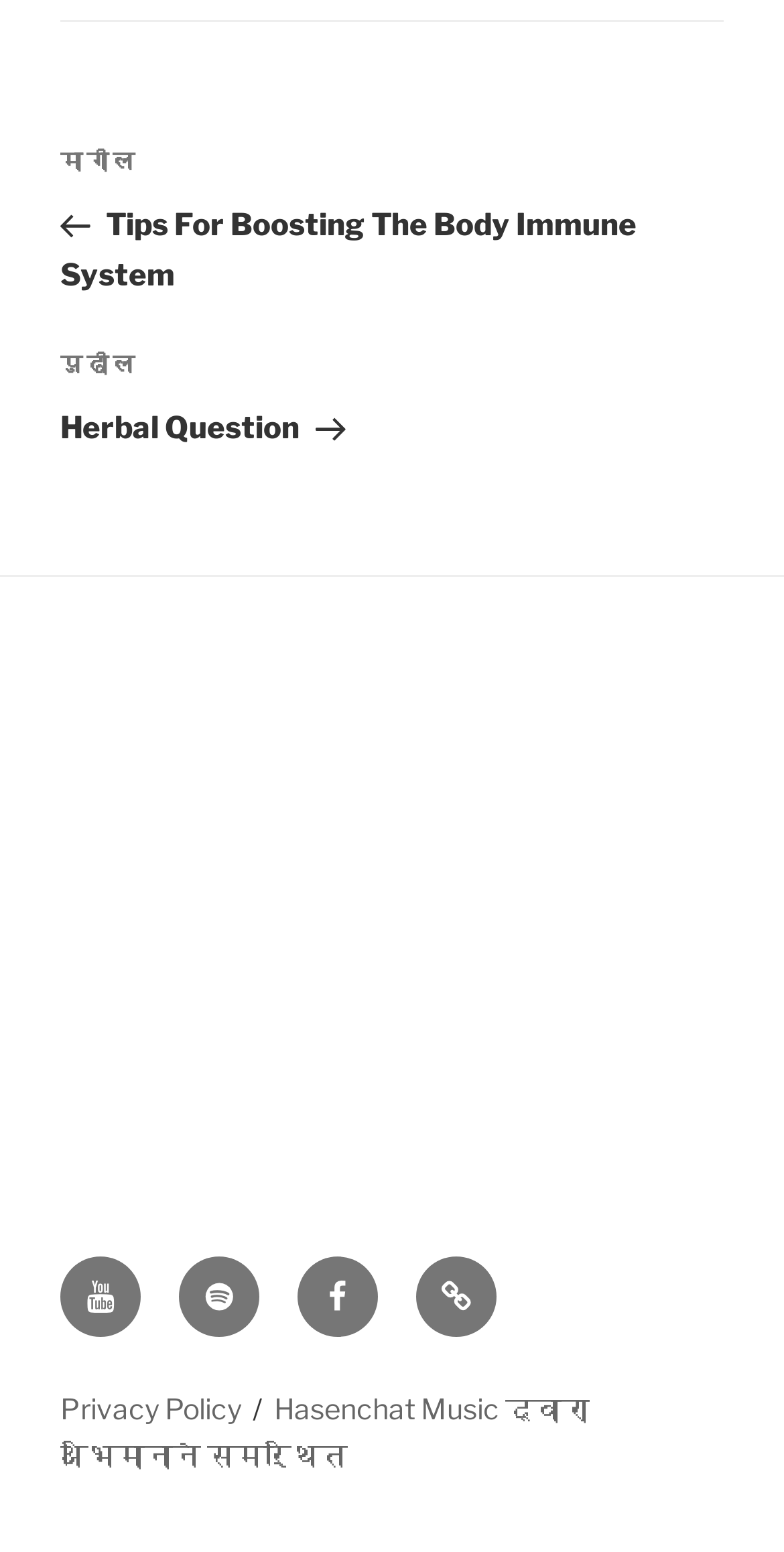How many navigation sections are there?
Using the information from the image, give a concise answer in one word or a short phrase.

2